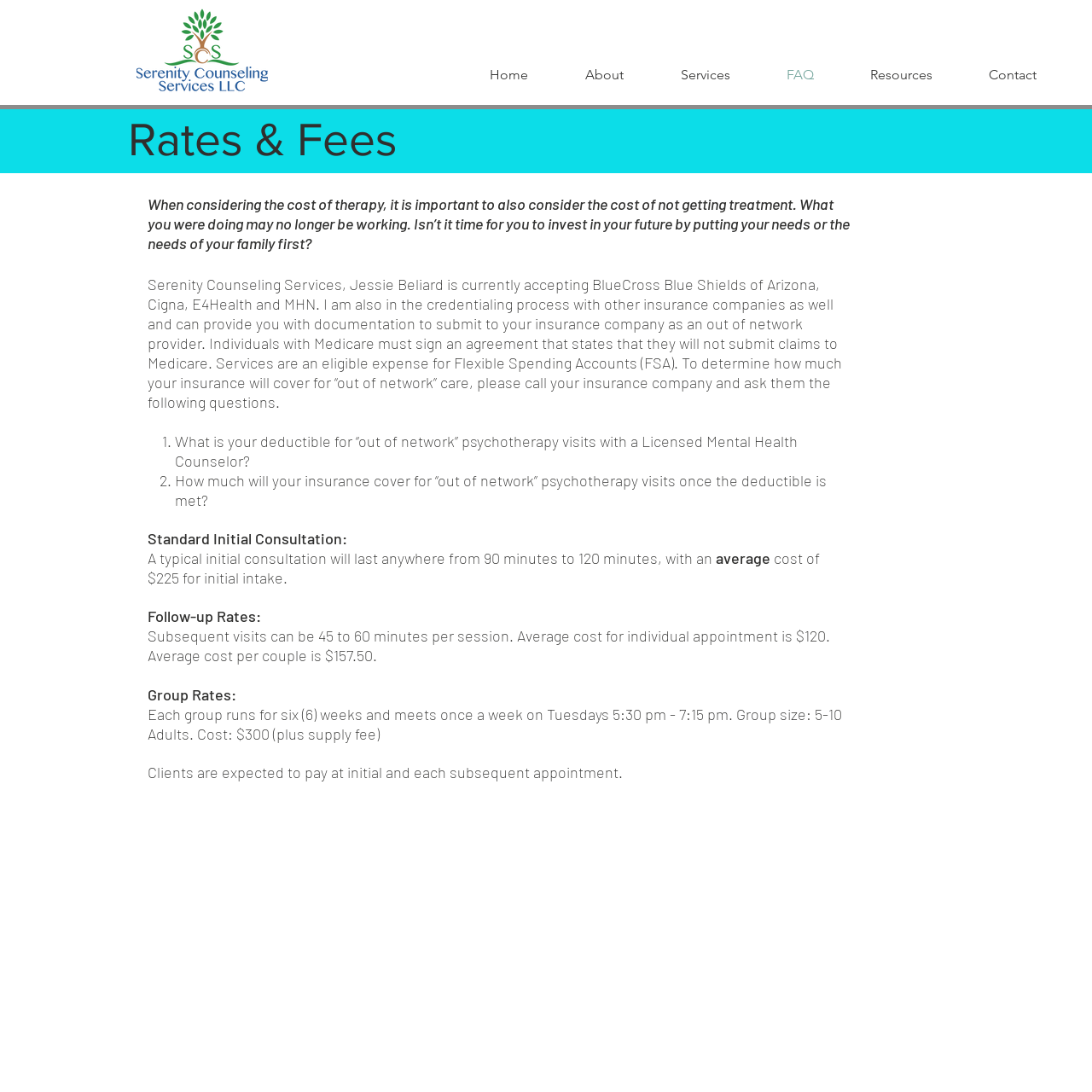Please determine the bounding box of the UI element that matches this description: Resources. The coordinates should be given as (top-left x, top-left y, bottom-right x, bottom-right y), with all values between 0 and 1.

[0.771, 0.049, 0.88, 0.088]